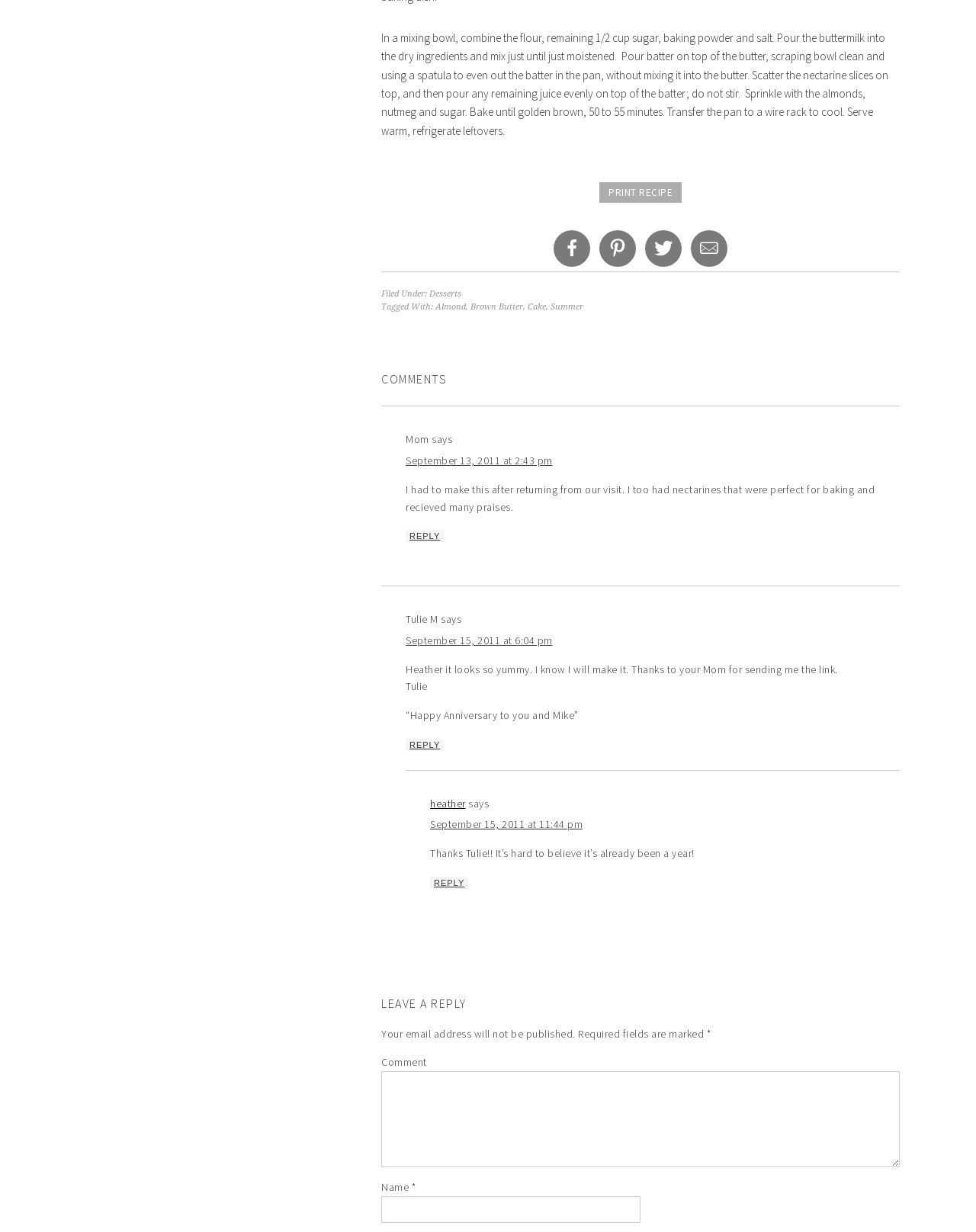Please identify the bounding box coordinates of the area that needs to be clicked to fulfill the following instruction: "Leave a comment."

[0.391, 0.869, 0.922, 0.947]